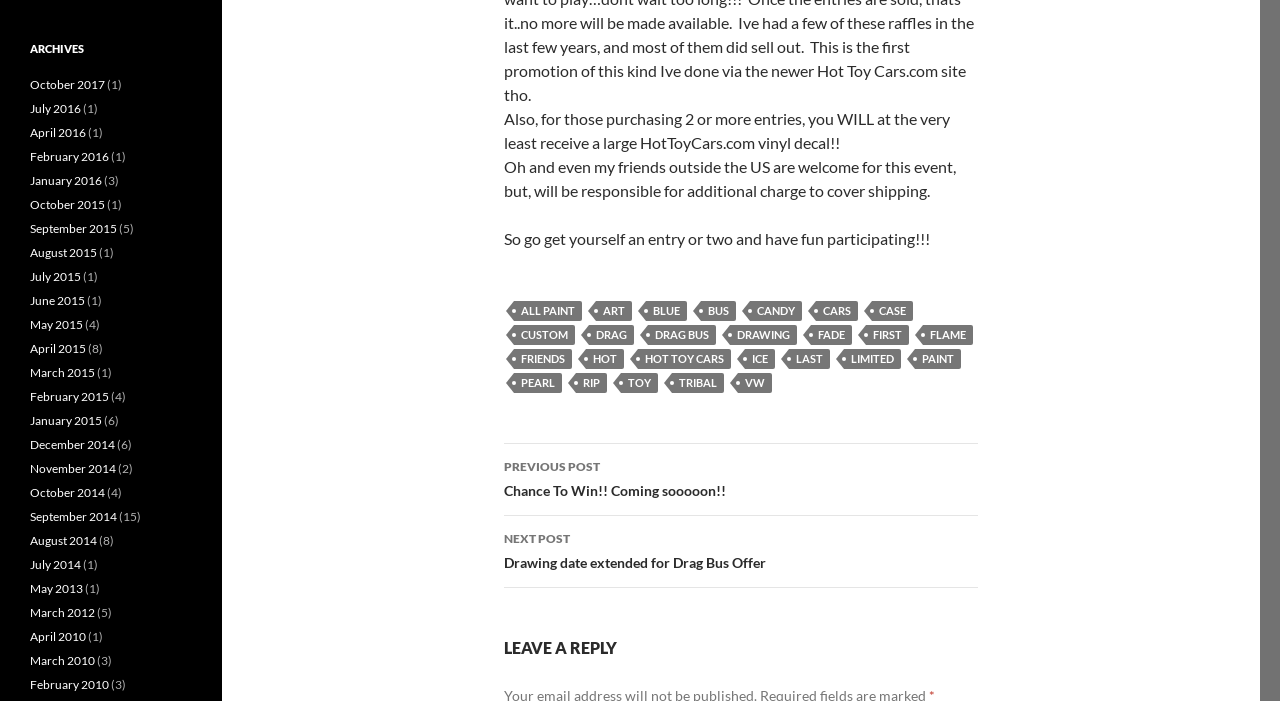Please give a short response to the question using one word or a phrase:
What is the purpose of the event mentioned in the text?

To win a prize